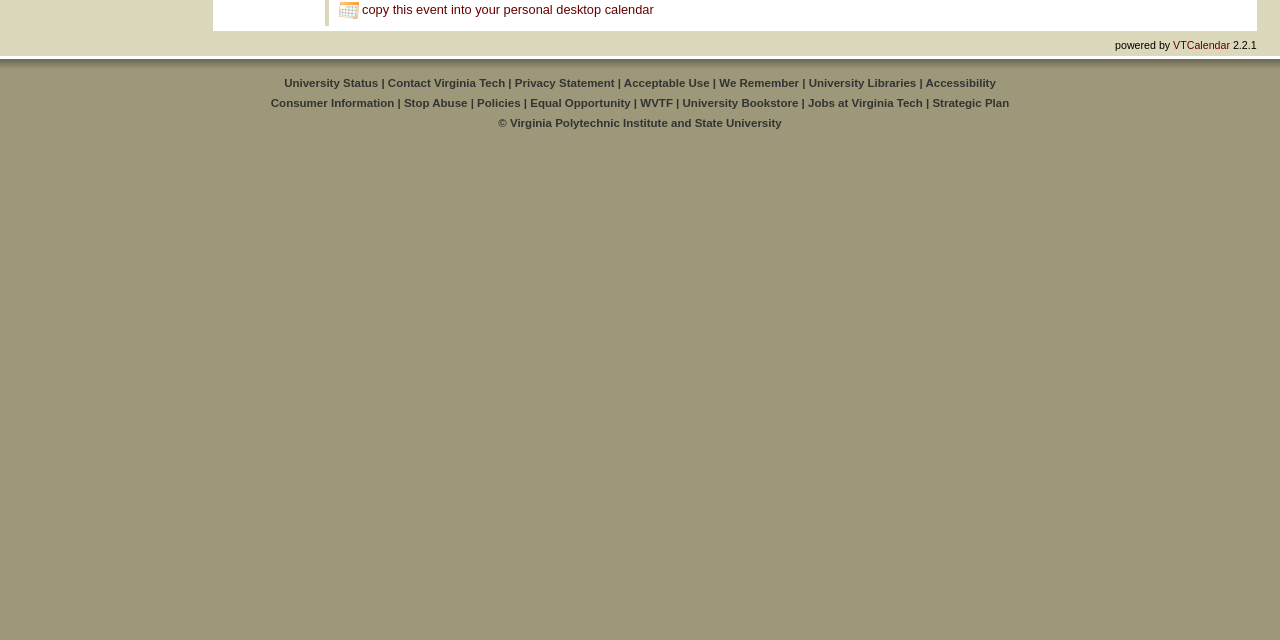Please determine the bounding box coordinates, formatted as (top-left x, top-left y, bottom-right x, bottom-right y), with all values as floating point numbers between 0 and 1. Identify the bounding box of the region described as: Jobs at Virginia Tech

[0.631, 0.151, 0.721, 0.17]